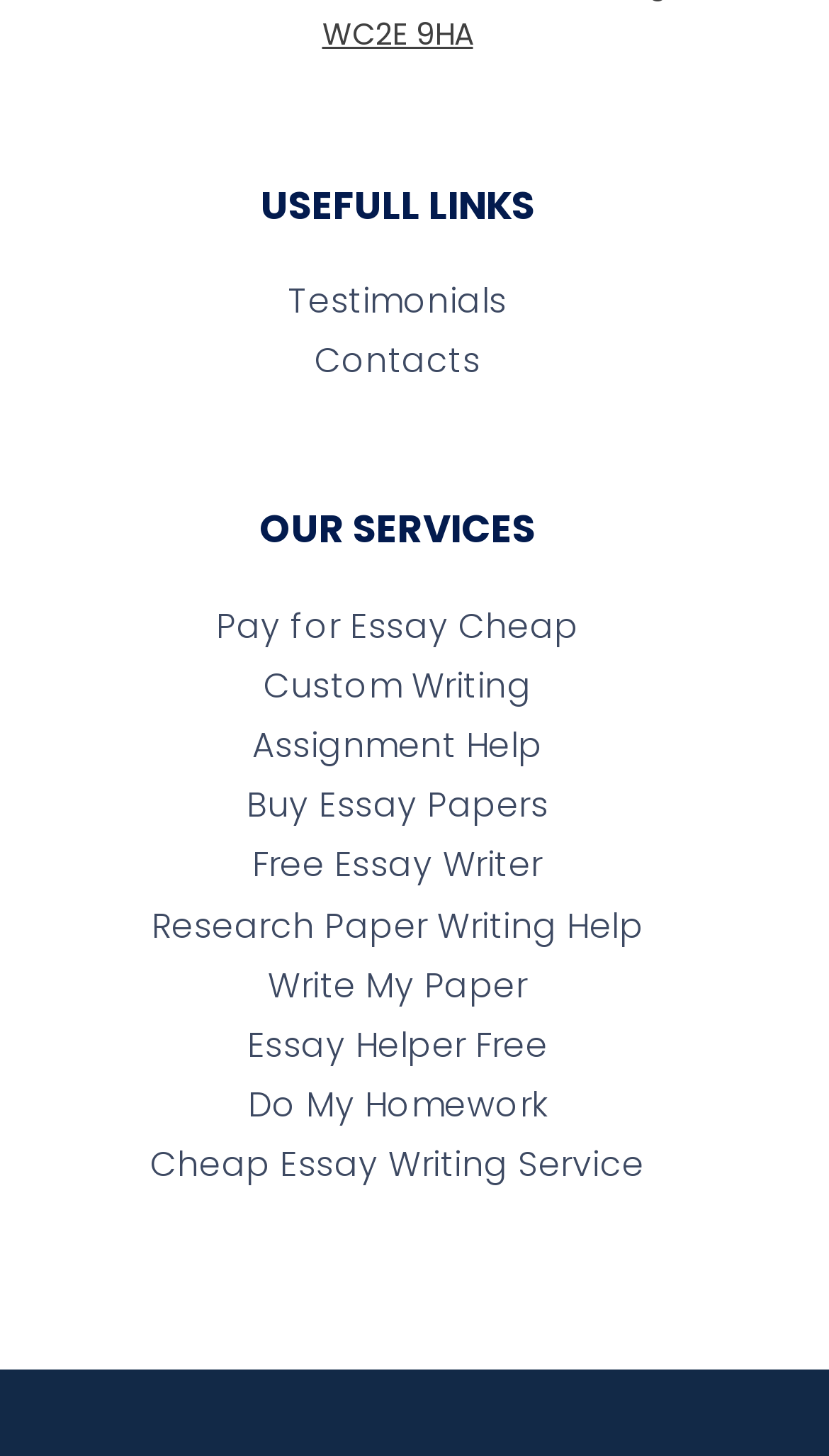Answer the following inquiry with a single word or phrase:
What is the last link on the webpage?

Cheap Essay Writing Service